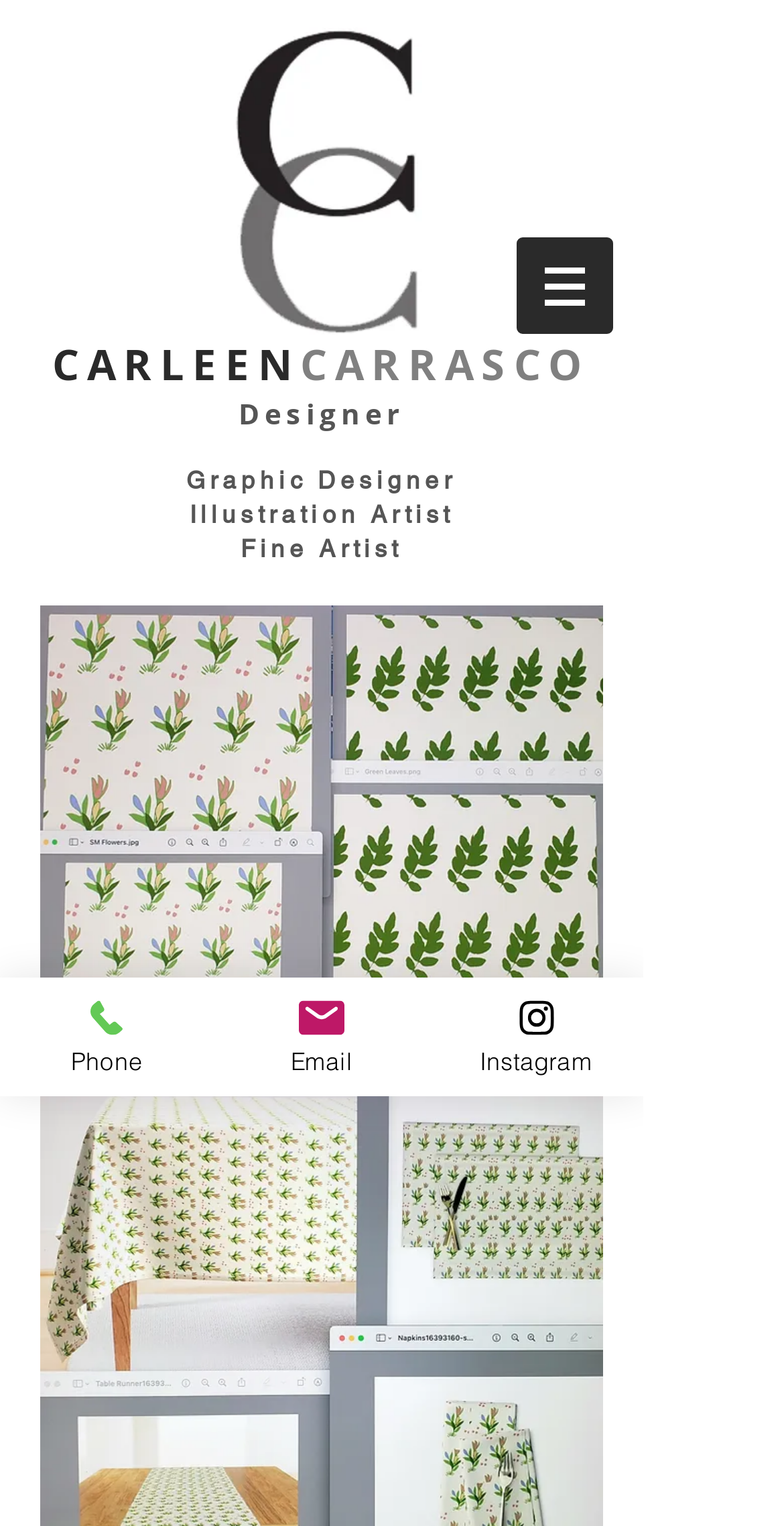What is the purpose of the button with an image?
Please use the image to provide a one-word or short phrase answer.

Has a popup menu